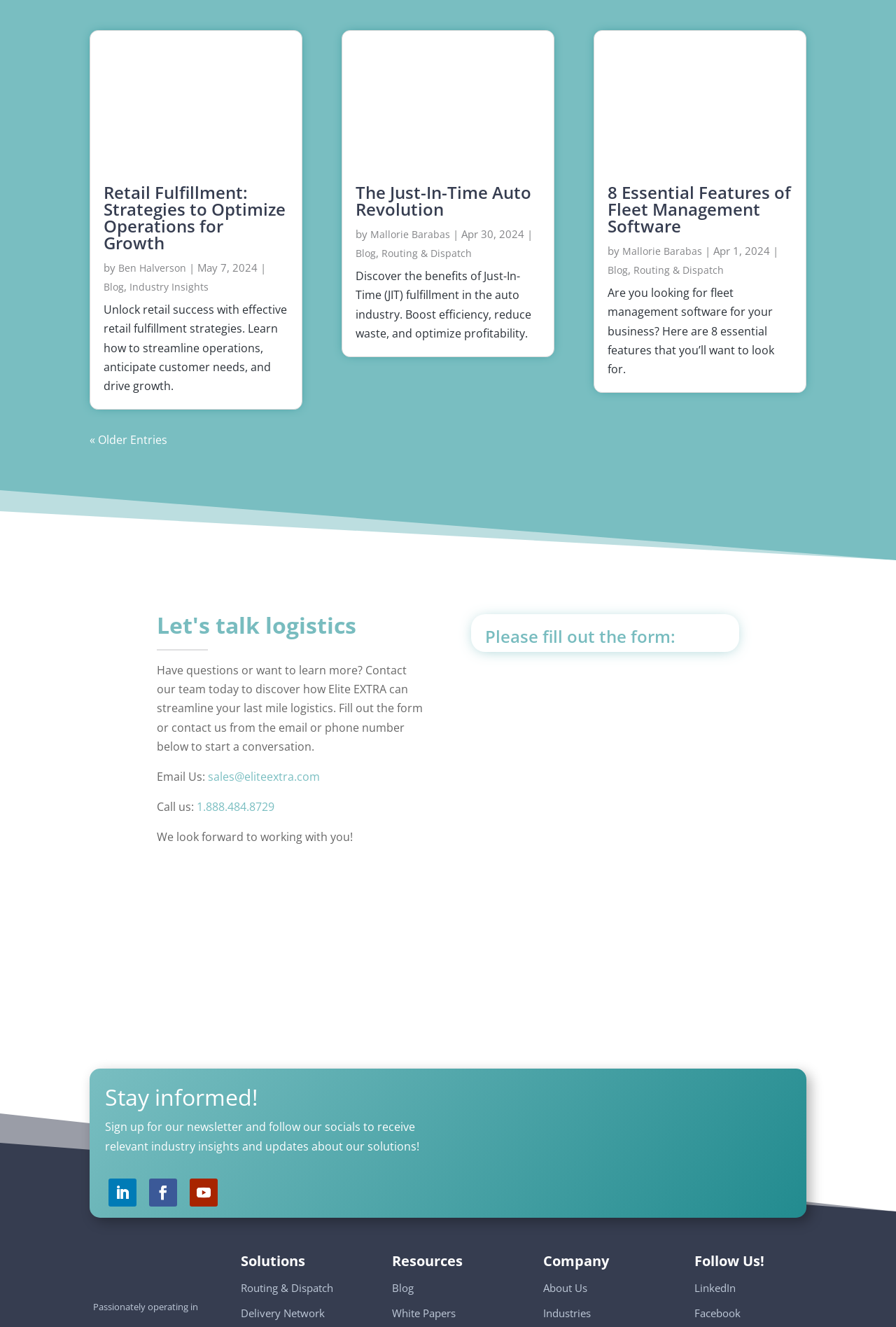Determine the bounding box coordinates of the element that should be clicked to execute the following command: "Read the article 'The Just-In-Time Auto Revolution'".

[0.397, 0.139, 0.603, 0.169]